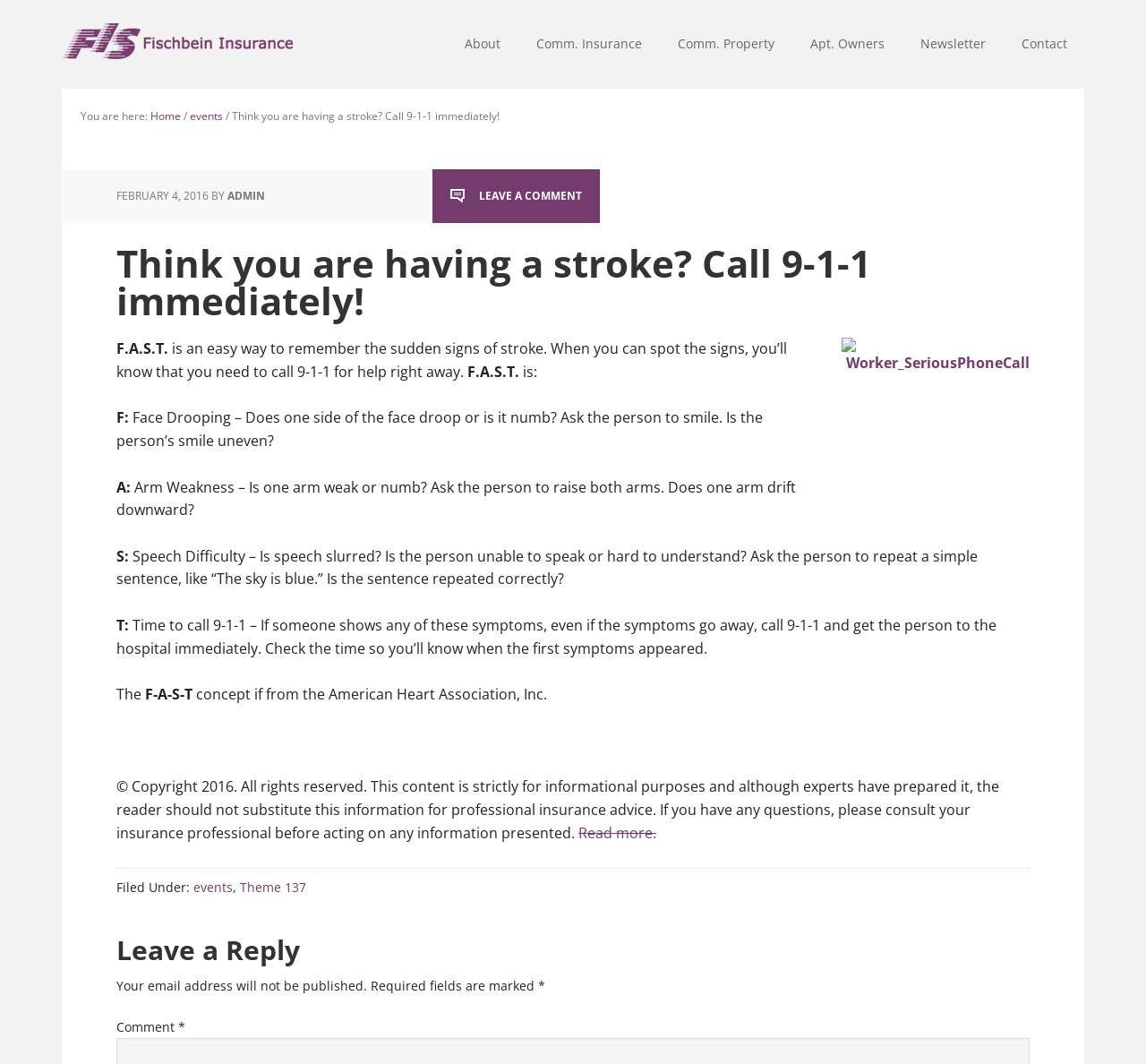What is the date of the article?
Use the image to answer the question with a single word or phrase.

FEBRUARY 4, 2016